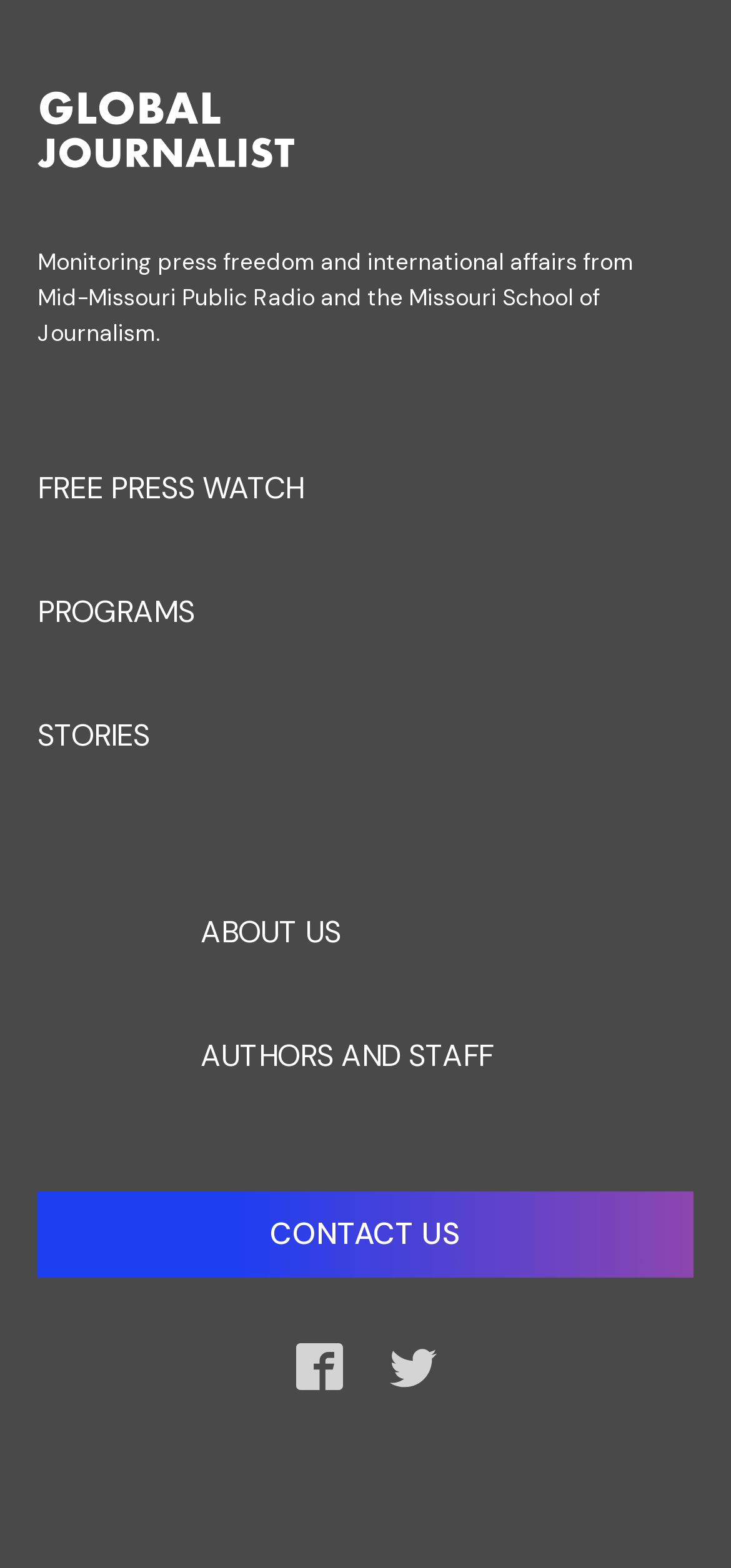Extract the bounding box coordinates of the UI element described: "Contact Us". Provide the coordinates in the format [left, top, right, bottom] with values ranging from 0 to 1.

[0.051, 0.76, 0.949, 0.815]